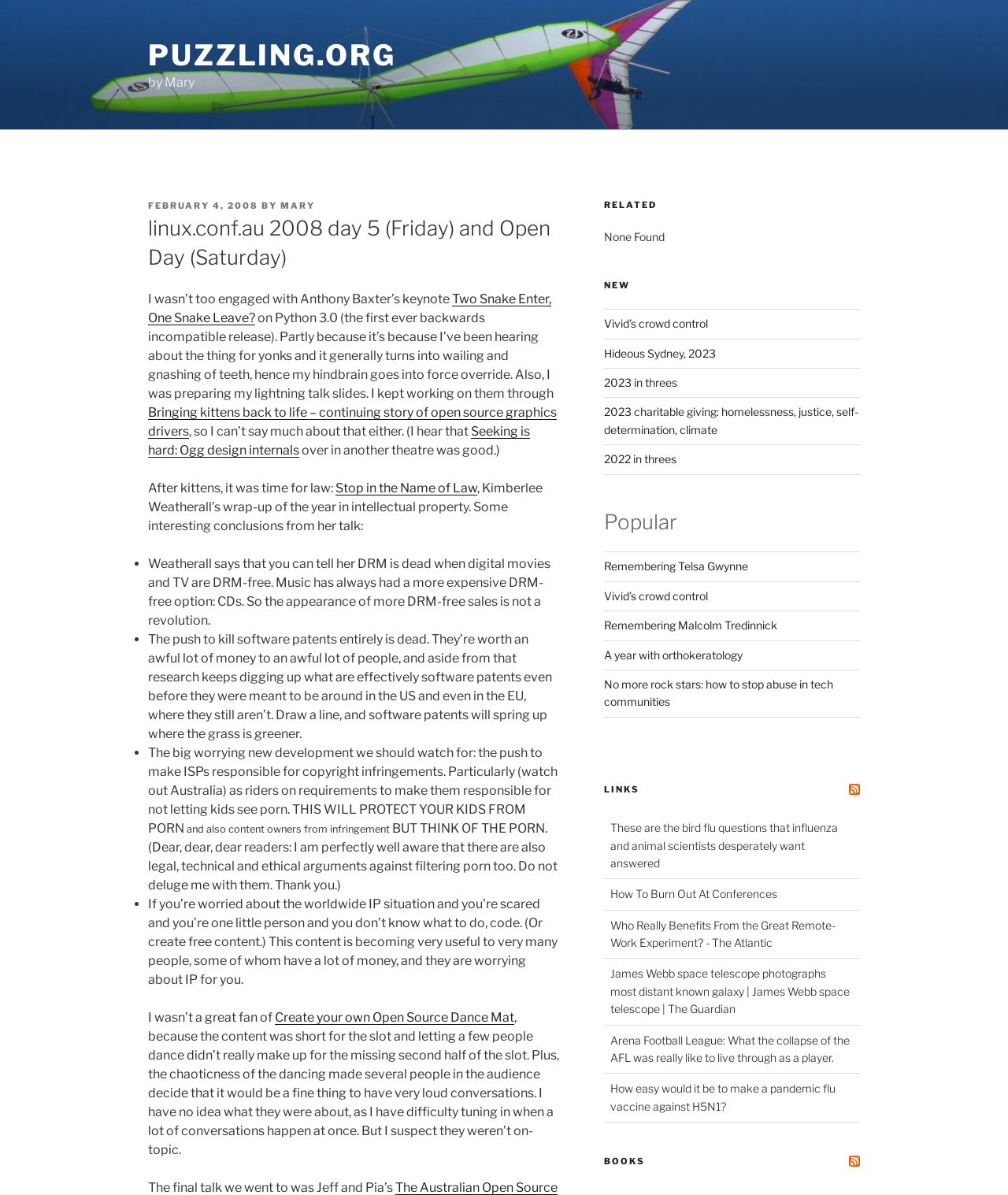Kindly provide the bounding box coordinates of the section you need to click on to fulfill the given instruction: "Read the article 'Two Snake Enter, One Snake Leave?'".

[0.147, 0.244, 0.547, 0.272]